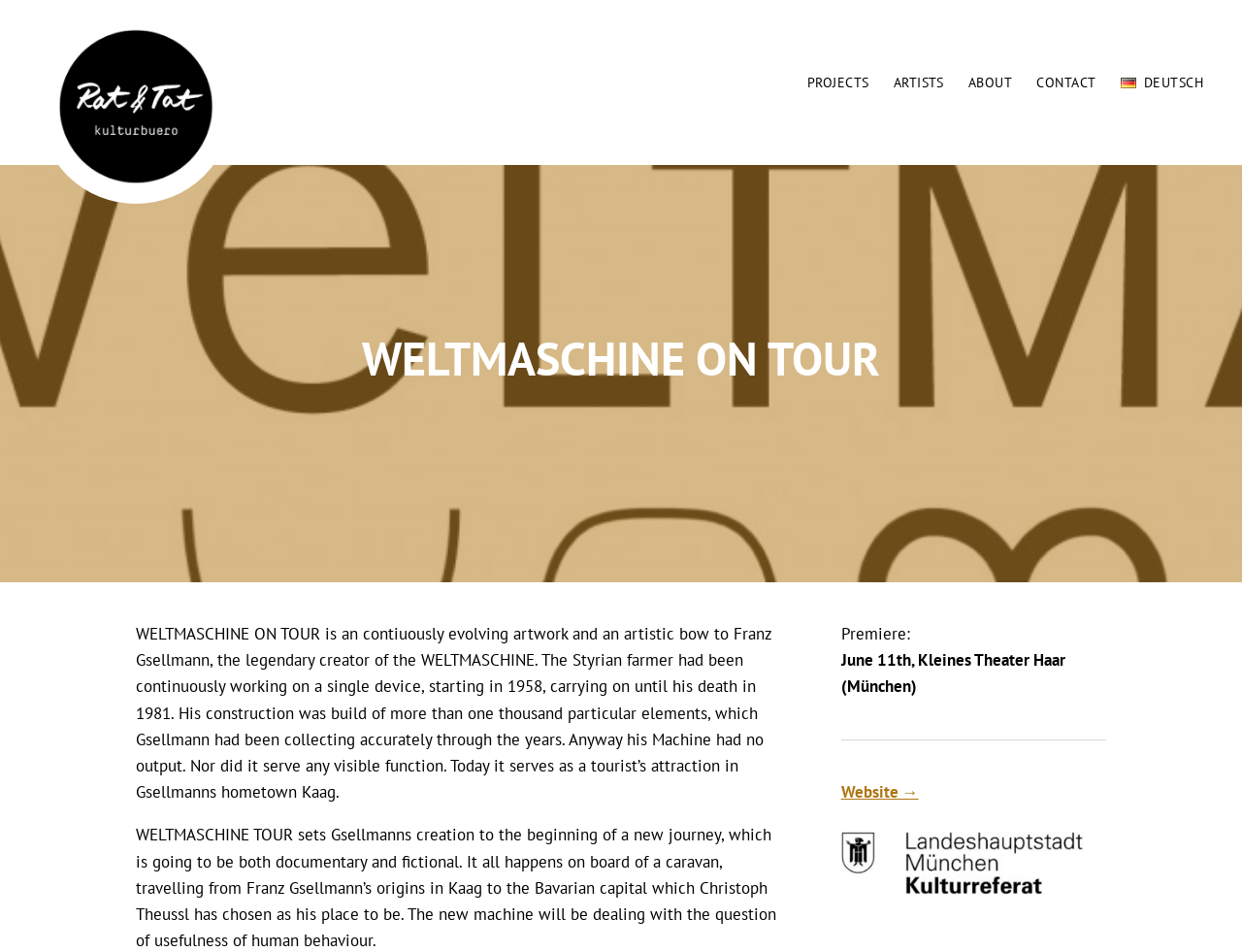Respond to the question below with a concise word or phrase:
What is the purpose of the WELTMASCHINE?

no output